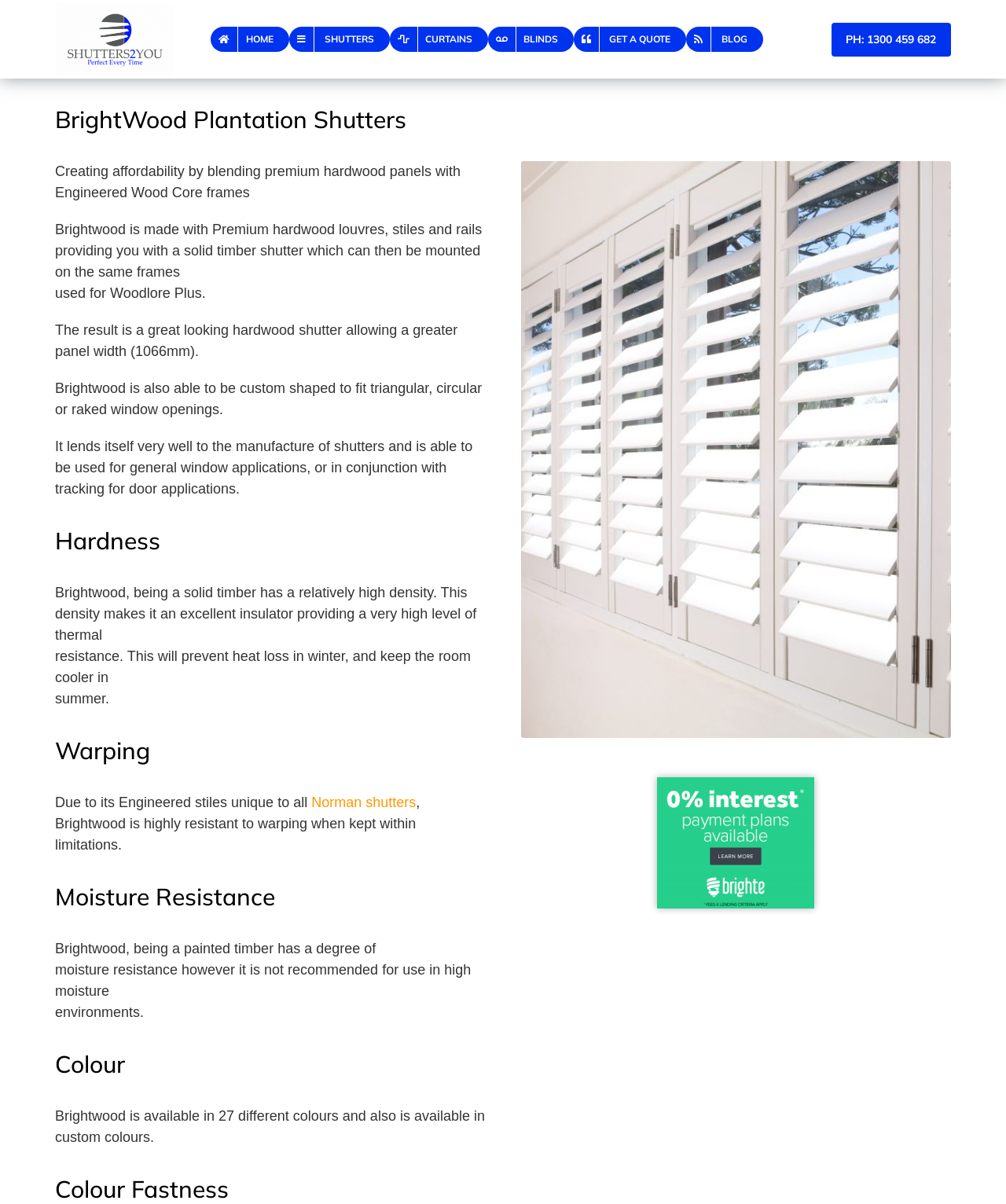Provide a single word or phrase answer to the question: 
How many colours are Brightwood plantation shutters available in?

27